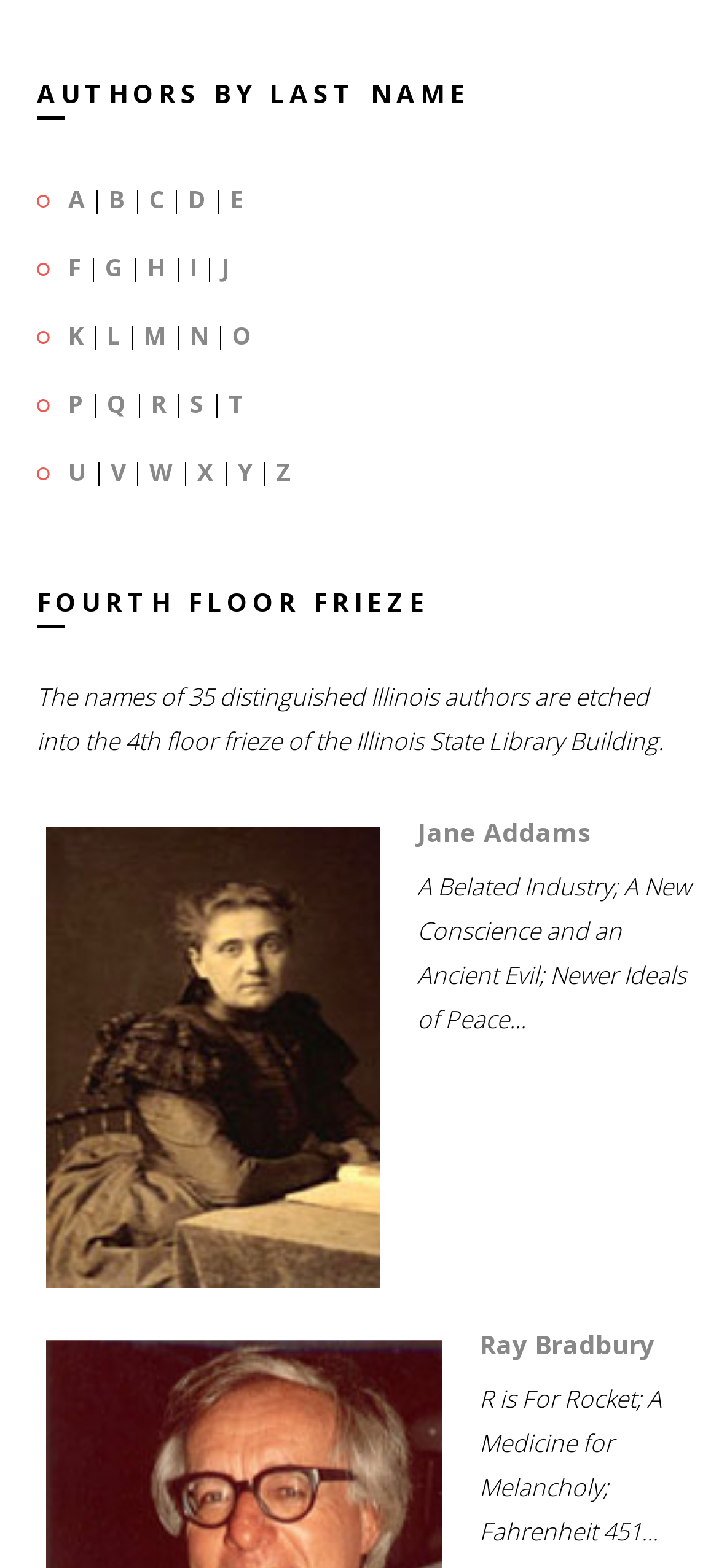Please specify the bounding box coordinates in the format (top-left x, top-left y, bottom-right x, bottom-right y), with values ranging from 0 to 1. Identify the bounding box for the UI component described as follows: Ray Bradbury

[0.667, 0.846, 0.91, 0.868]